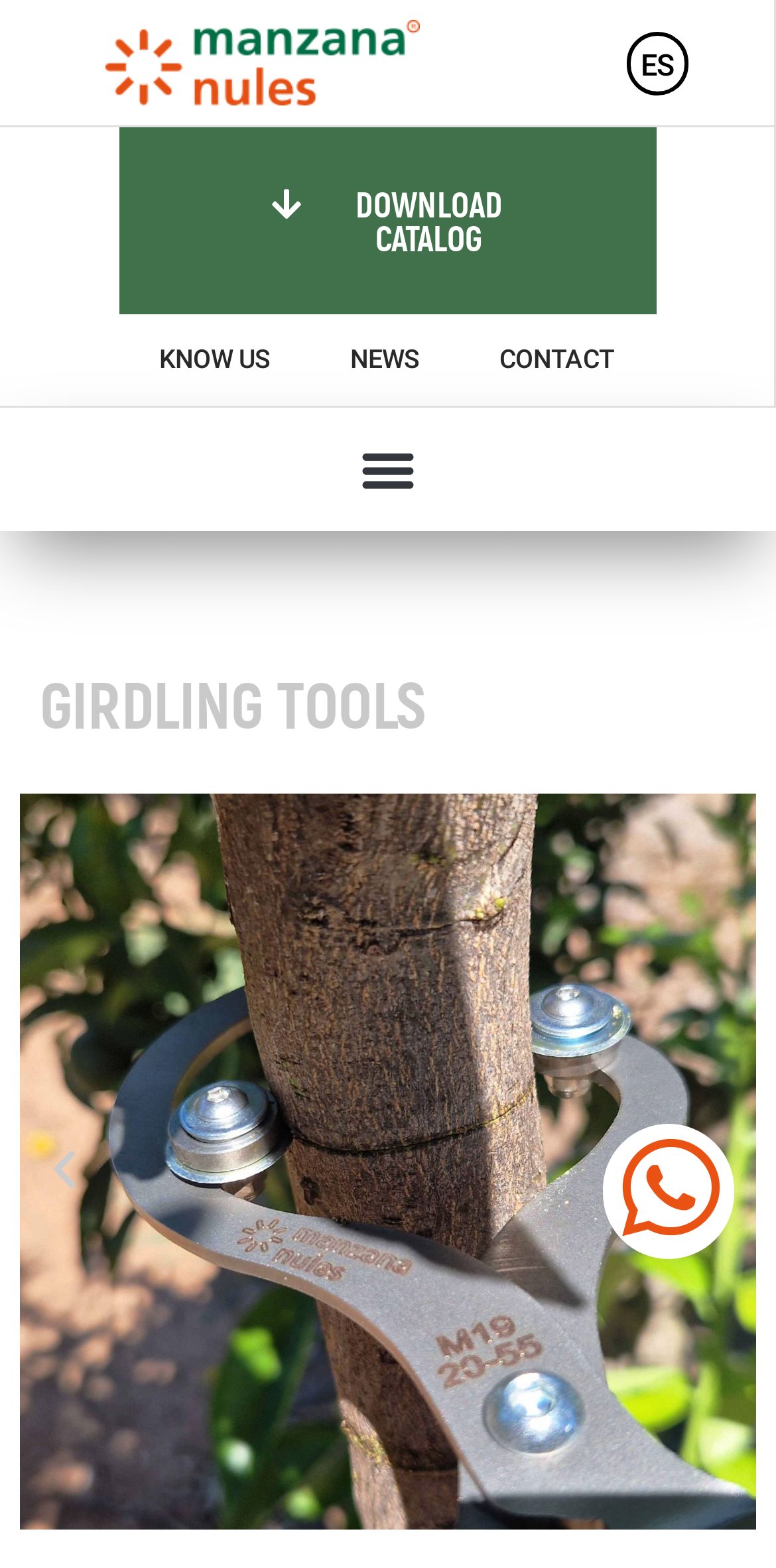Identify the main heading of the webpage and provide its text content.

Depth limiter set for ø24mm discs